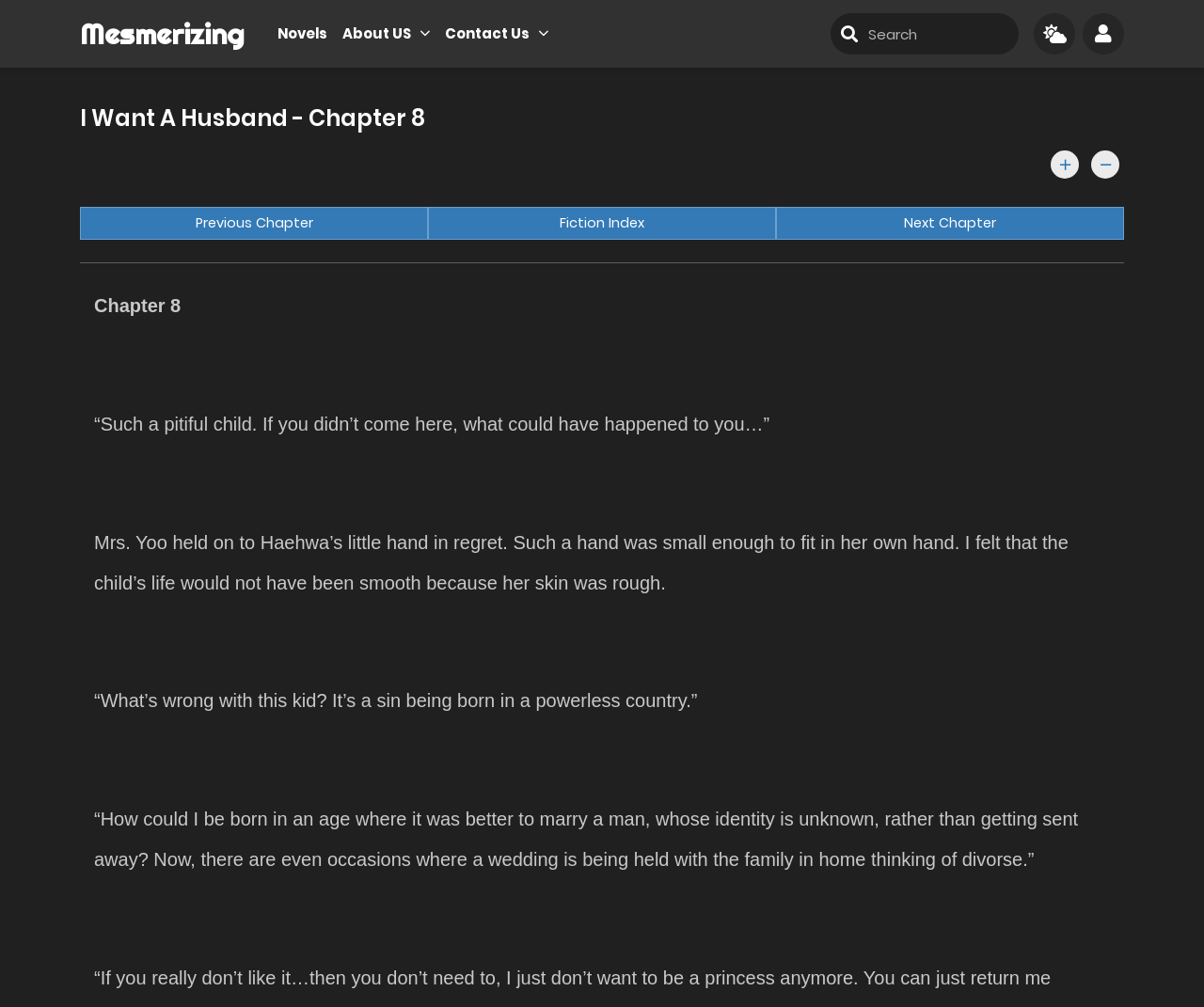Find the bounding box coordinates of the element I should click to carry out the following instruction: "Go to the sports section".

None